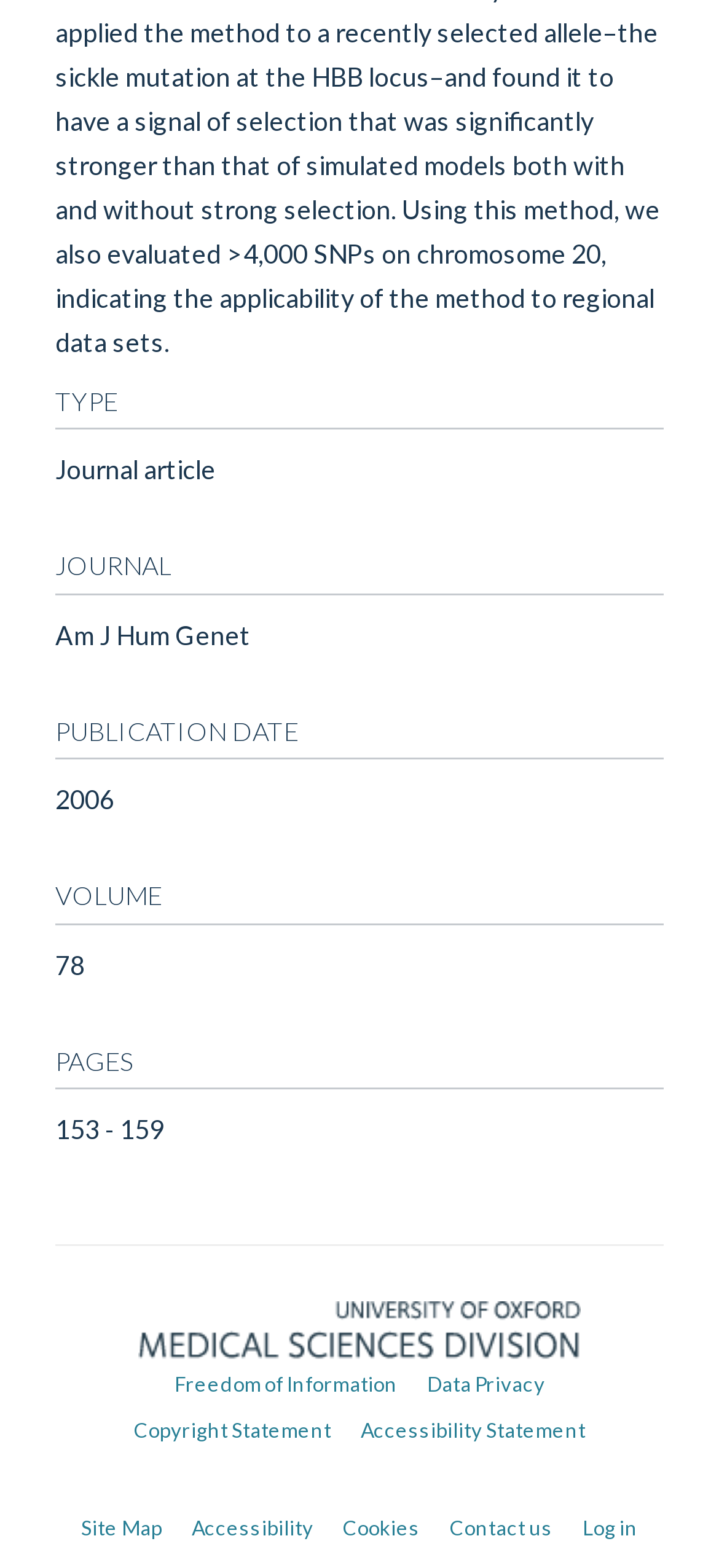Locate the bounding box coordinates of the element that should be clicked to fulfill the instruction: "Log in to the website".

[0.81, 0.967, 0.887, 0.982]